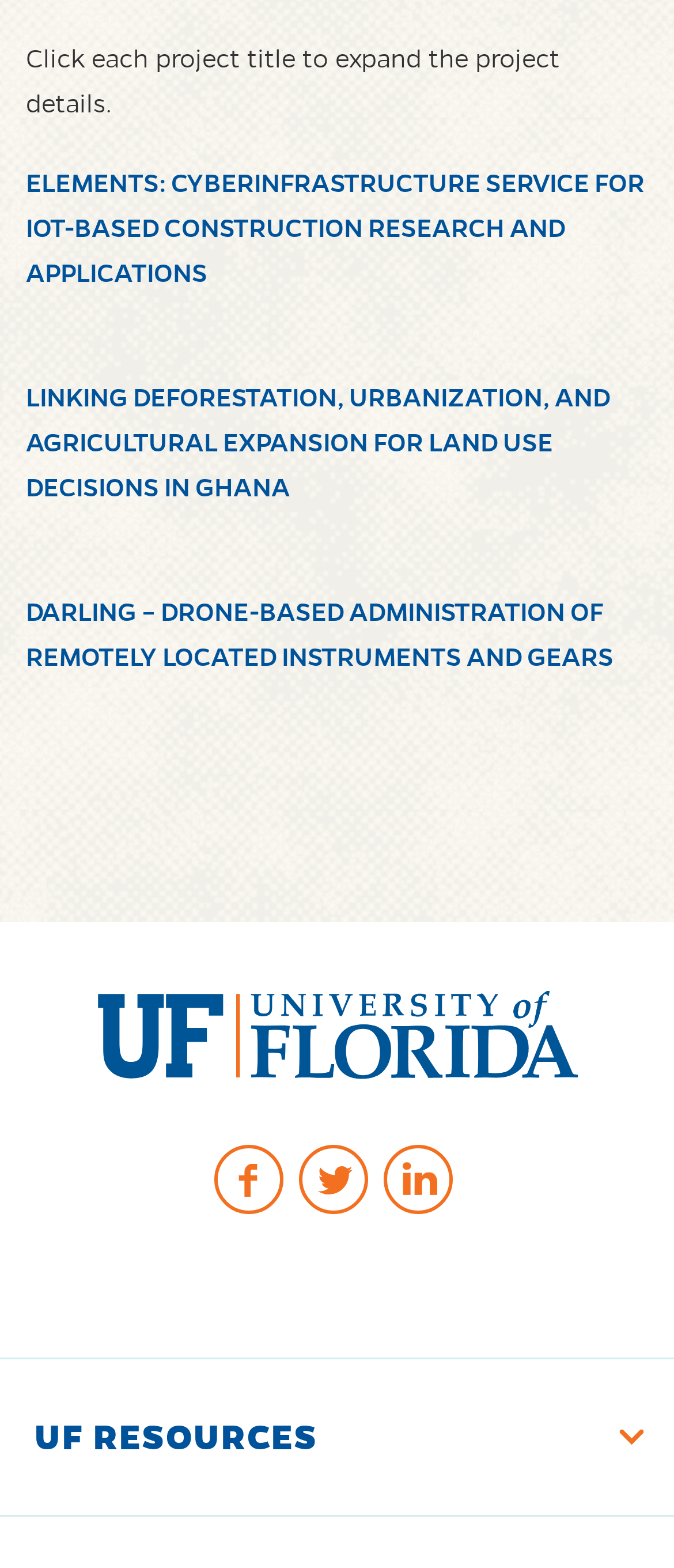Extract the bounding box coordinates of the UI element described by: "University of Florida". The coordinates should include four float numbers ranging from 0 to 1, e.g., [left, top, right, bottom].

[0.142, 0.632, 0.858, 0.688]